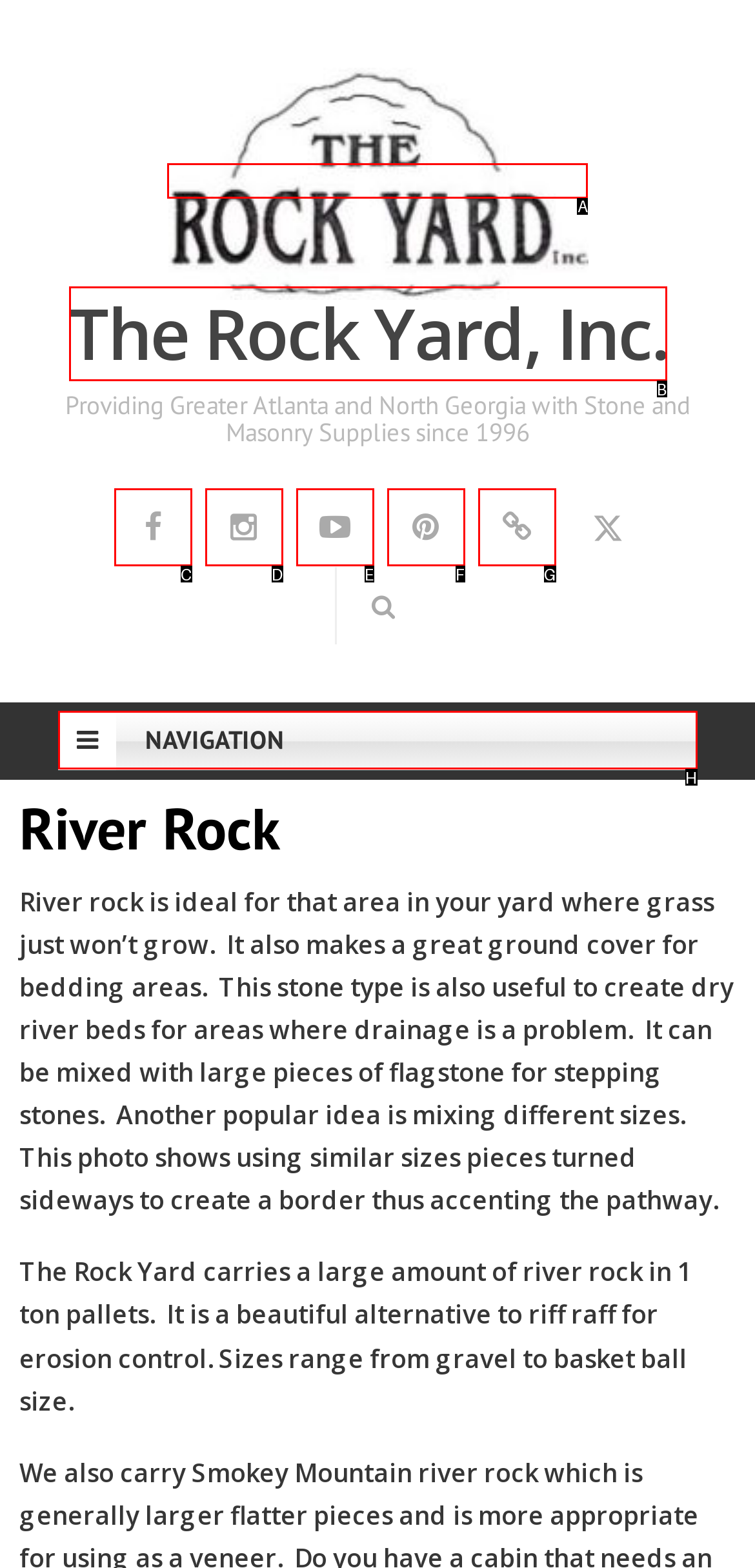Select the option I need to click to accomplish this task: Visit the homepage
Provide the letter of the selected choice from the given options.

B